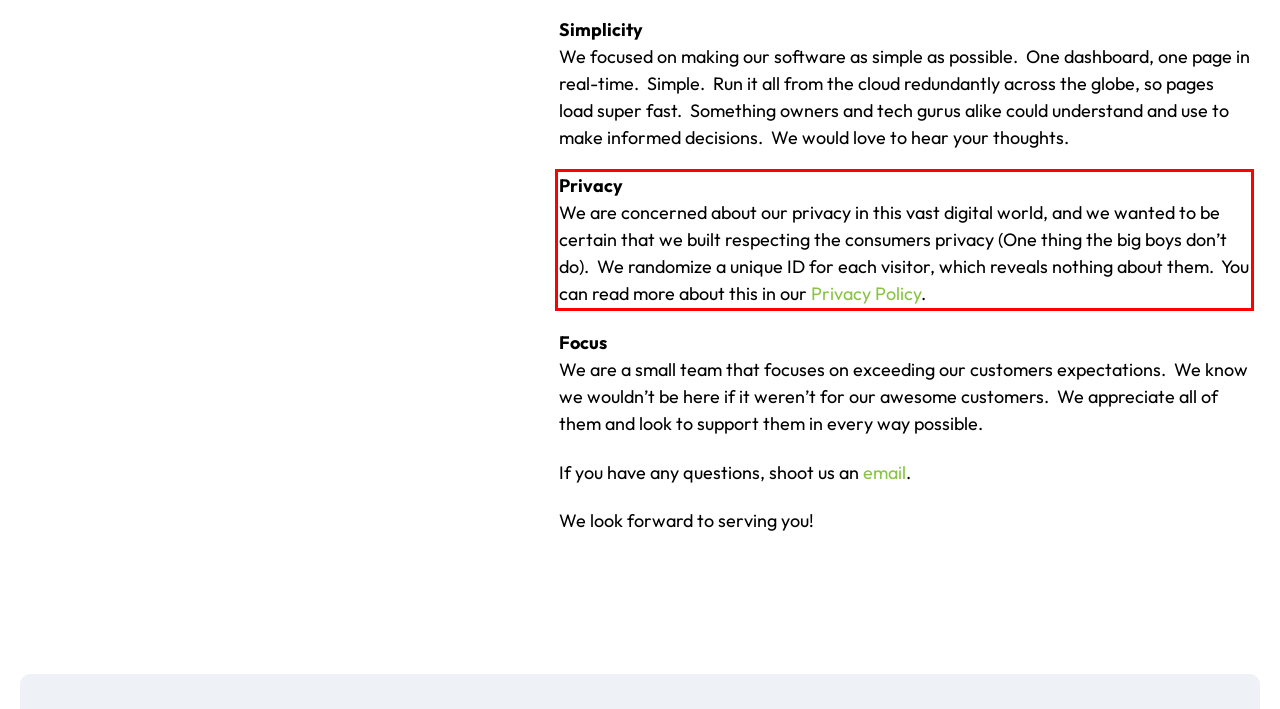In the screenshot of the webpage, find the red bounding box and perform OCR to obtain the text content restricted within this red bounding box.

Privacy We are concerned about our privacy in this vast digital world, and we wanted to be certain that we built respecting the consumers privacy (One thing the big boys don’t do). We randomize a unique ID for each visitor, which reveals nothing about them. You can read more about this in our Privacy Policy.